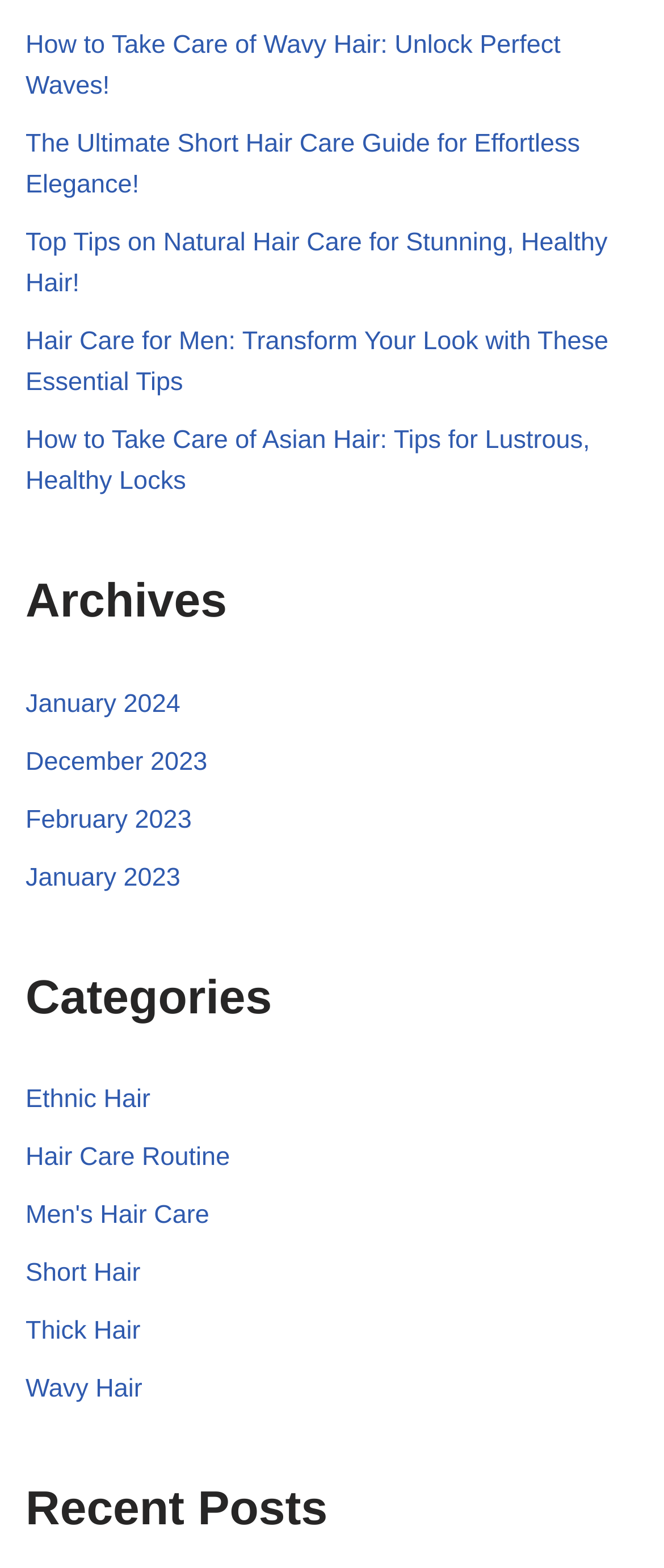Analyze the image and provide a detailed answer to the question: How many links are under the 'Archives' heading?

Under the 'Archives' heading, there are four links: 'January 2024', 'December 2023', 'February 2023', and 'January 2023'.